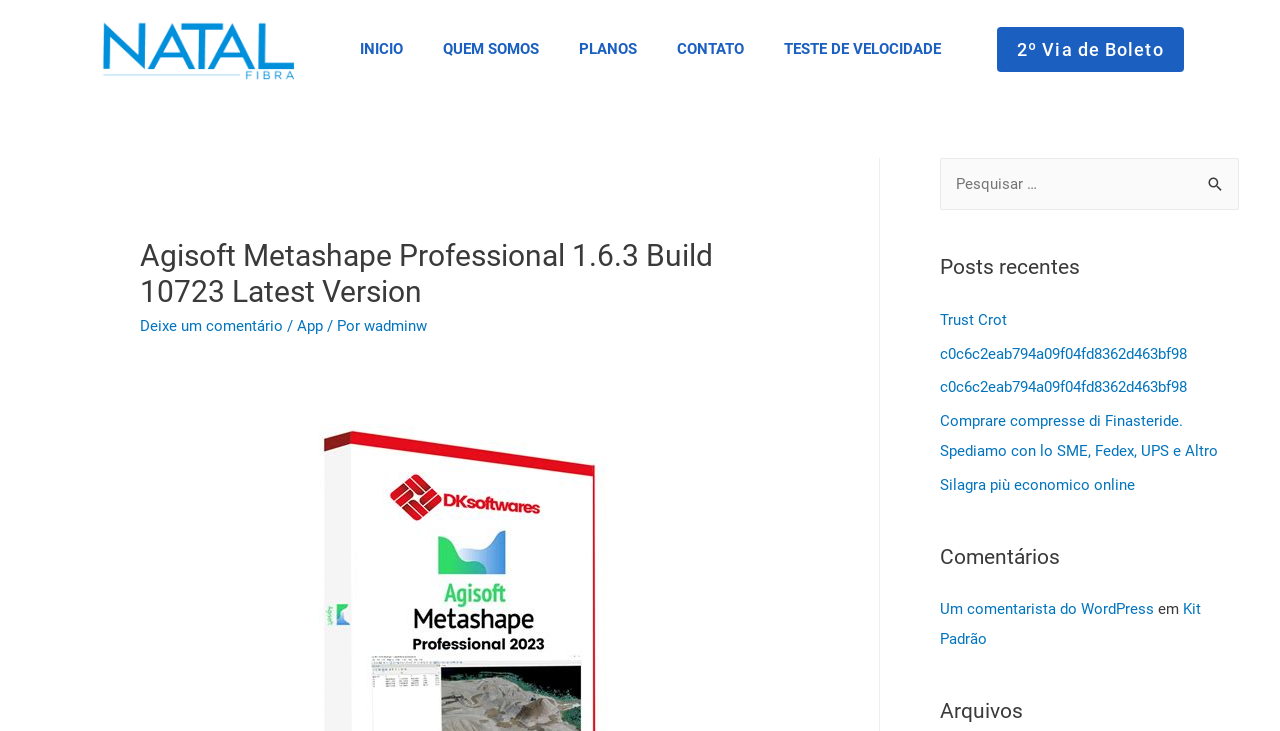What is the last section on the webpage?
Can you provide a detailed and comprehensive answer to the question?

The last section on the webpage is 'Arquivos' which is a heading located at the bottom of the webpage with a bounding box coordinate of [0.734, 0.953, 0.968, 0.996].